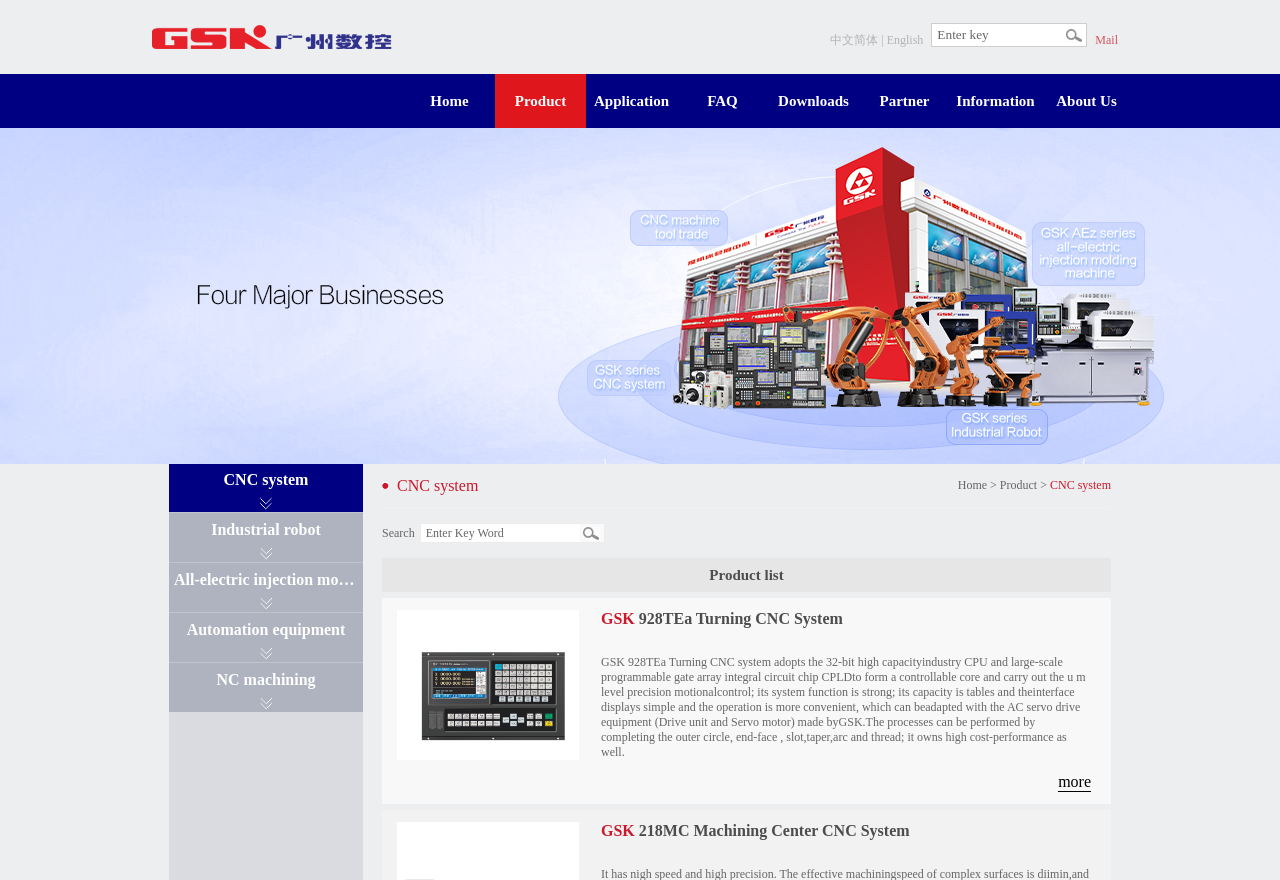What is the name of the CNC system described in the first product?
Please use the image to provide an in-depth answer to the question.

The name of the CNC system described in the first product is GSK 928TEa because there is a heading 'GSK 928TEa Turning CNC System' on the webpage, and a detailed description of the product below it.